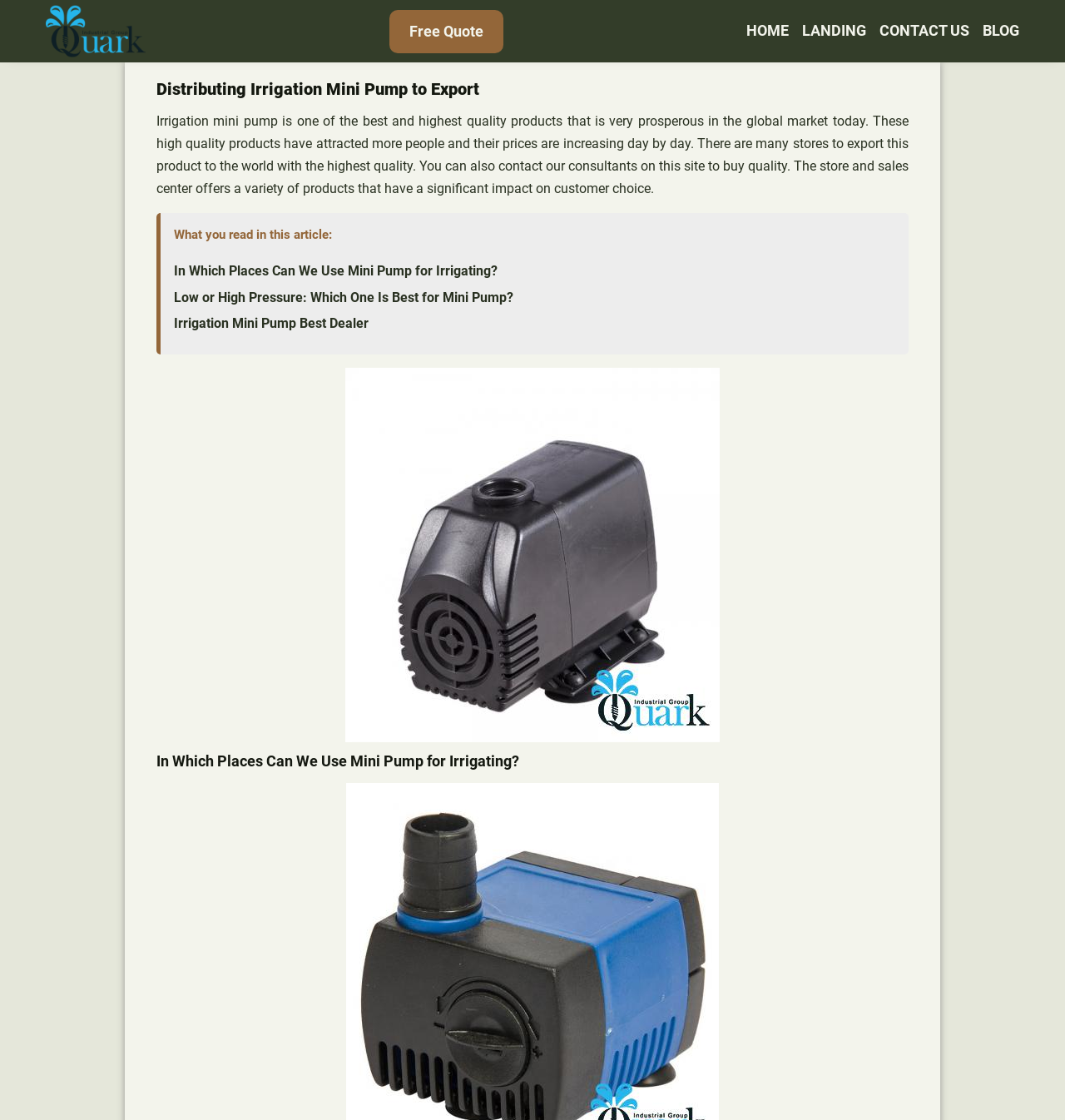Please find the bounding box coordinates of the element that must be clicked to perform the given instruction: "Click on the 'In Which Places Can We Use Mini Pump for Irrigating?' link". The coordinates should be four float numbers from 0 to 1, i.e., [left, top, right, bottom].

[0.163, 0.235, 0.467, 0.249]